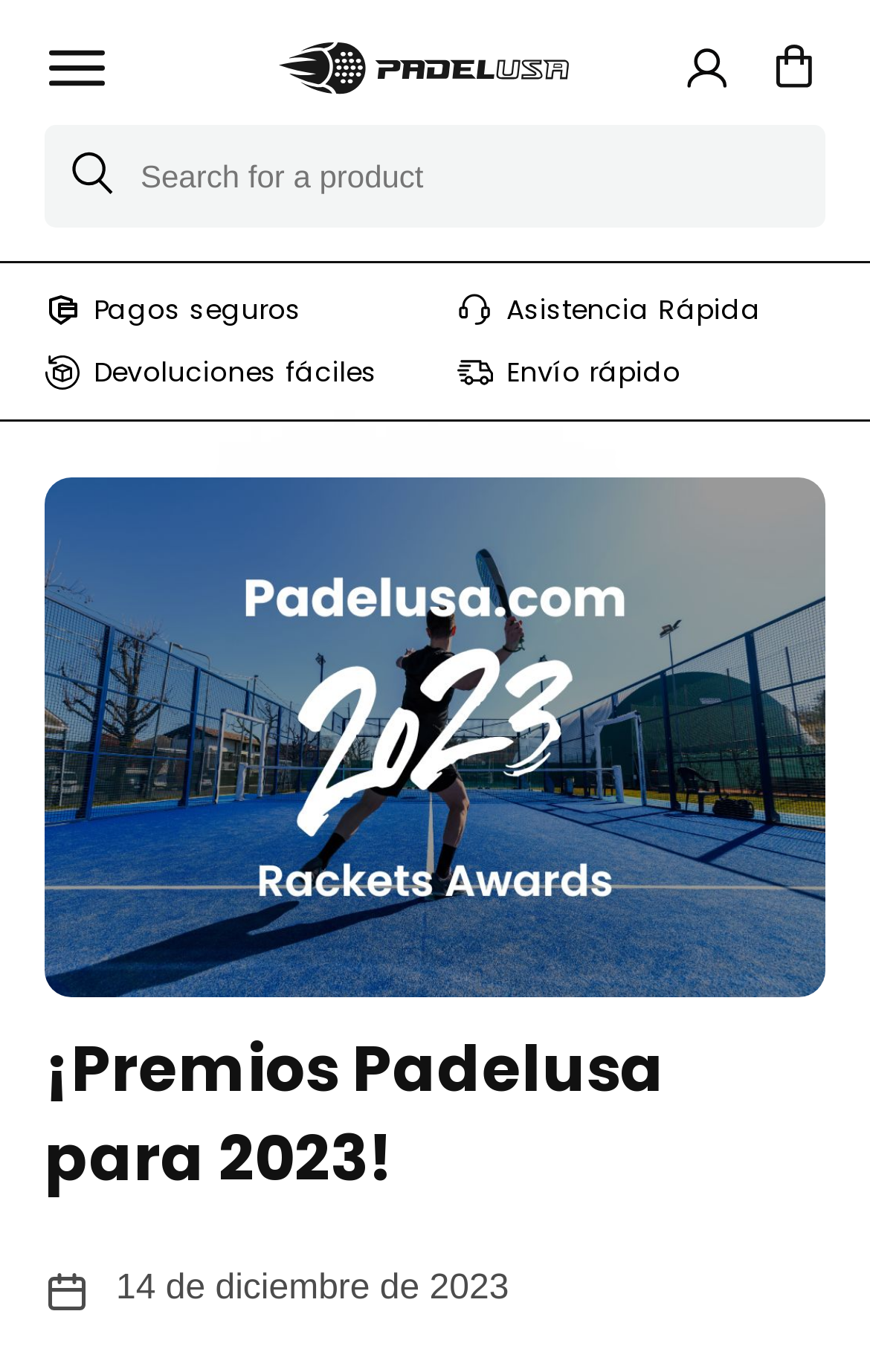Create a detailed summary of all the visual and textual information on the webpage.

The webpage appears to be an e-commerce website, specifically a page about paddle racket awards for 2023. At the top left, there is a menu button labeled "Menú" with a disclosure triangle. Next to it, there is a link to "Padel USA" accompanied by an image of the same name. 

On the top right, there is a search dialog box with a search bar and a "Search Products" button. Additionally, there are two more links with images, one with no label and the other labeled "Carrito". 

Below the top section, there are three sections with images and text, highlighting the benefits of shopping on the website, including "Envío rápido" (fast shipping), "Pagos seguros" (secure payments), and "Devoluciones fáciles" (easy returns). 

The main content of the page starts with a large image of a paddle racket, followed by a heading "¡Premios Padelusa para 2023!" (Padelusa Awards for 2023). The page then presents the best paddle rackets of 2023 in five categories, as mentioned in the meta description. 

At the bottom of the page, there is a timestamp indicating the date "14 de diciembre de 2023" (December 14, 2023).